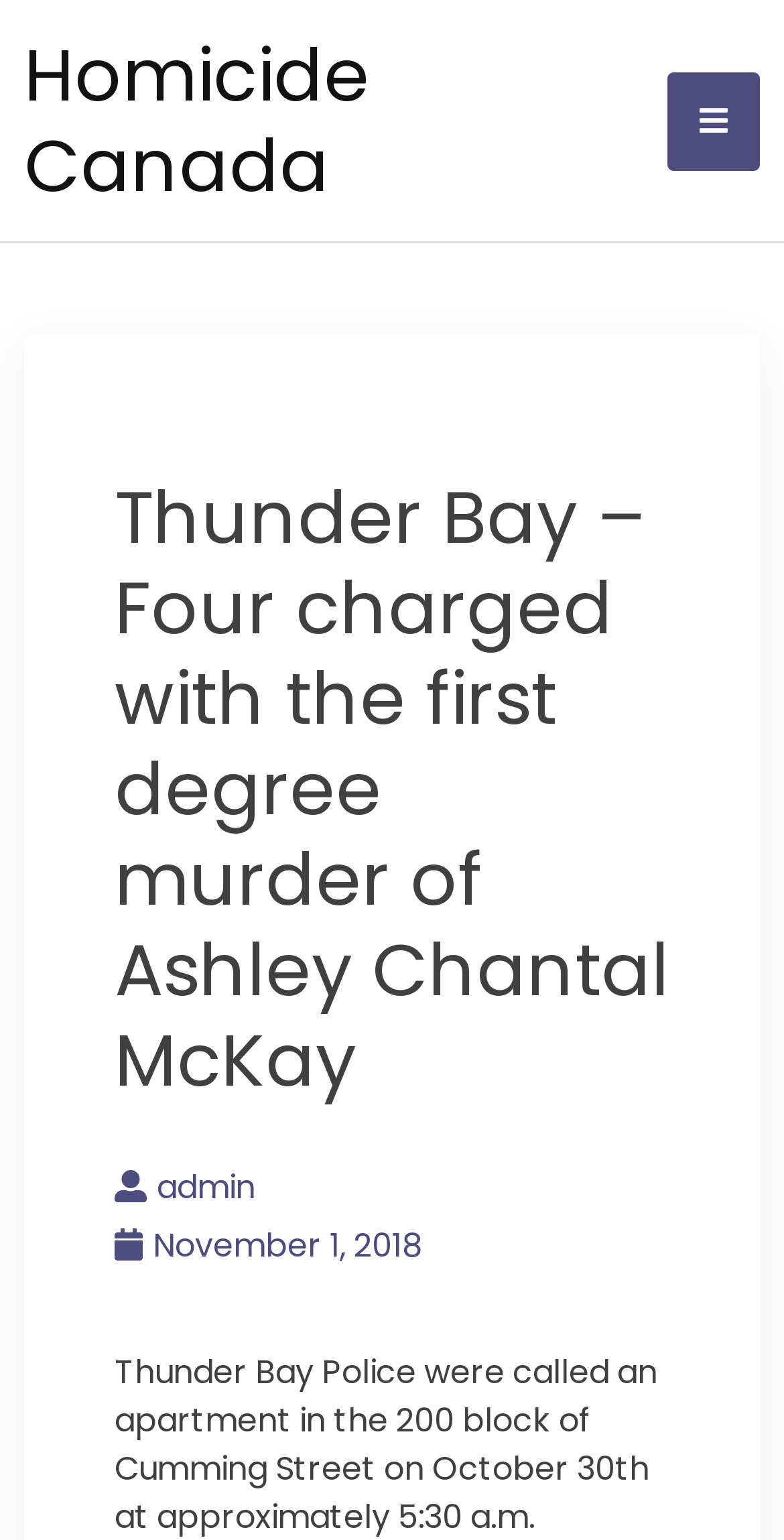Explain the webpage in detail.

The webpage appears to be a news article or a blog post about a homicide case in Thunder Bay. At the top of the page, there is a heading that reads "Homicide Canada" with a link to the same title. Below this heading, there is a button with an icon, which when expanded, reveals a menu with a heading that summarizes the article: "Thunder Bay – Four charged with the first degree murder of Ashley Chantal McKay". 

To the right of this heading, there are two links: one with an admin icon and another with a date, November 1, 2018. The date link also contains a time element, but it does not display any specific time. 

The article's content is not explicitly described in the accessibility tree, but based on the meta description, it seems to be about a police investigation that took place on October 30th at an apartment on Cumming Street, where four individuals were charged with the first-degree murder of Ashley Chantal McKay.